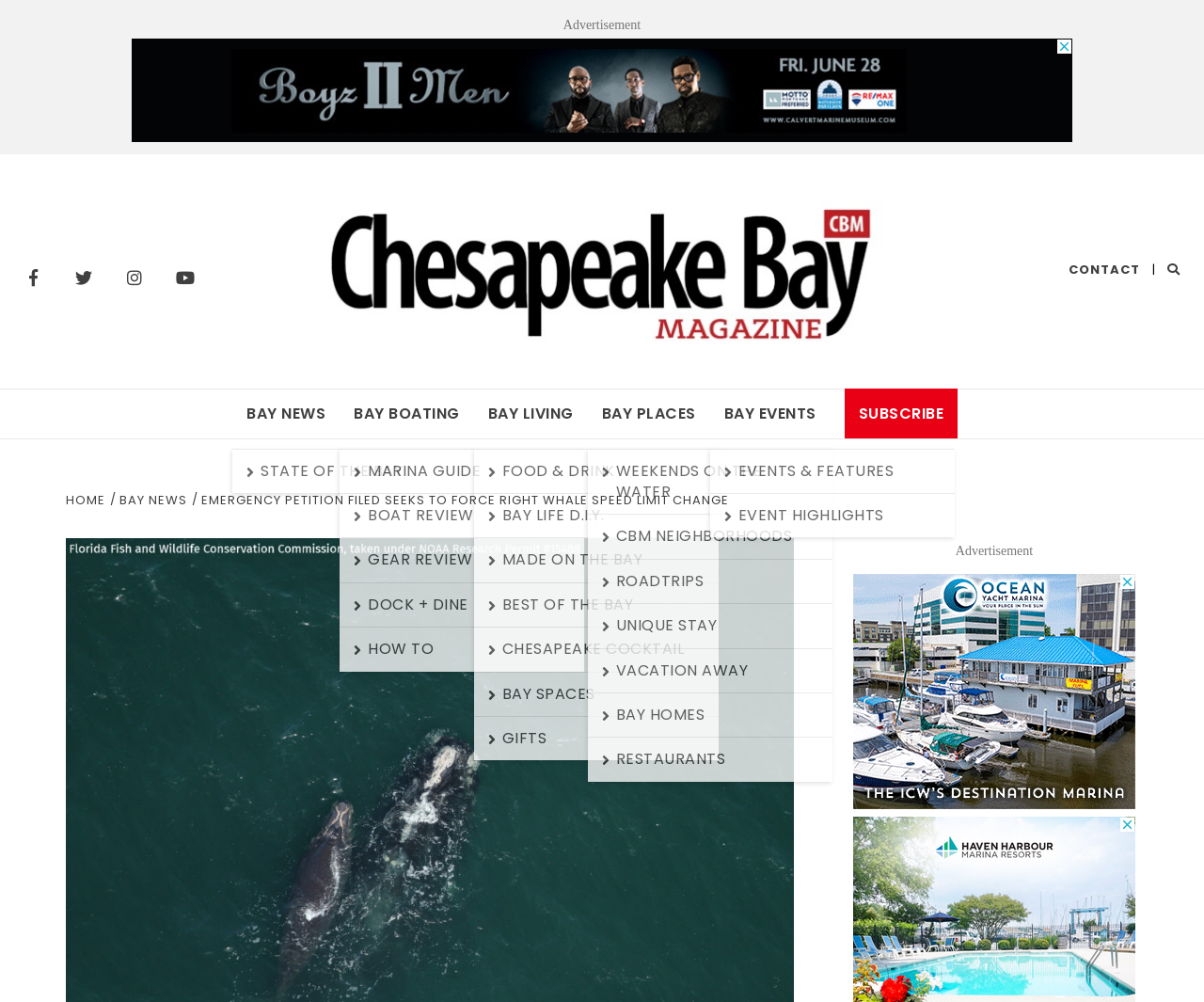How many social media links are there?
Respond to the question with a well-detailed and thorough answer.

I counted the number of social media links by looking at the icons on the top-right corner of the webpage, which are Facebook, Twitter, Instagram, and Youtube.